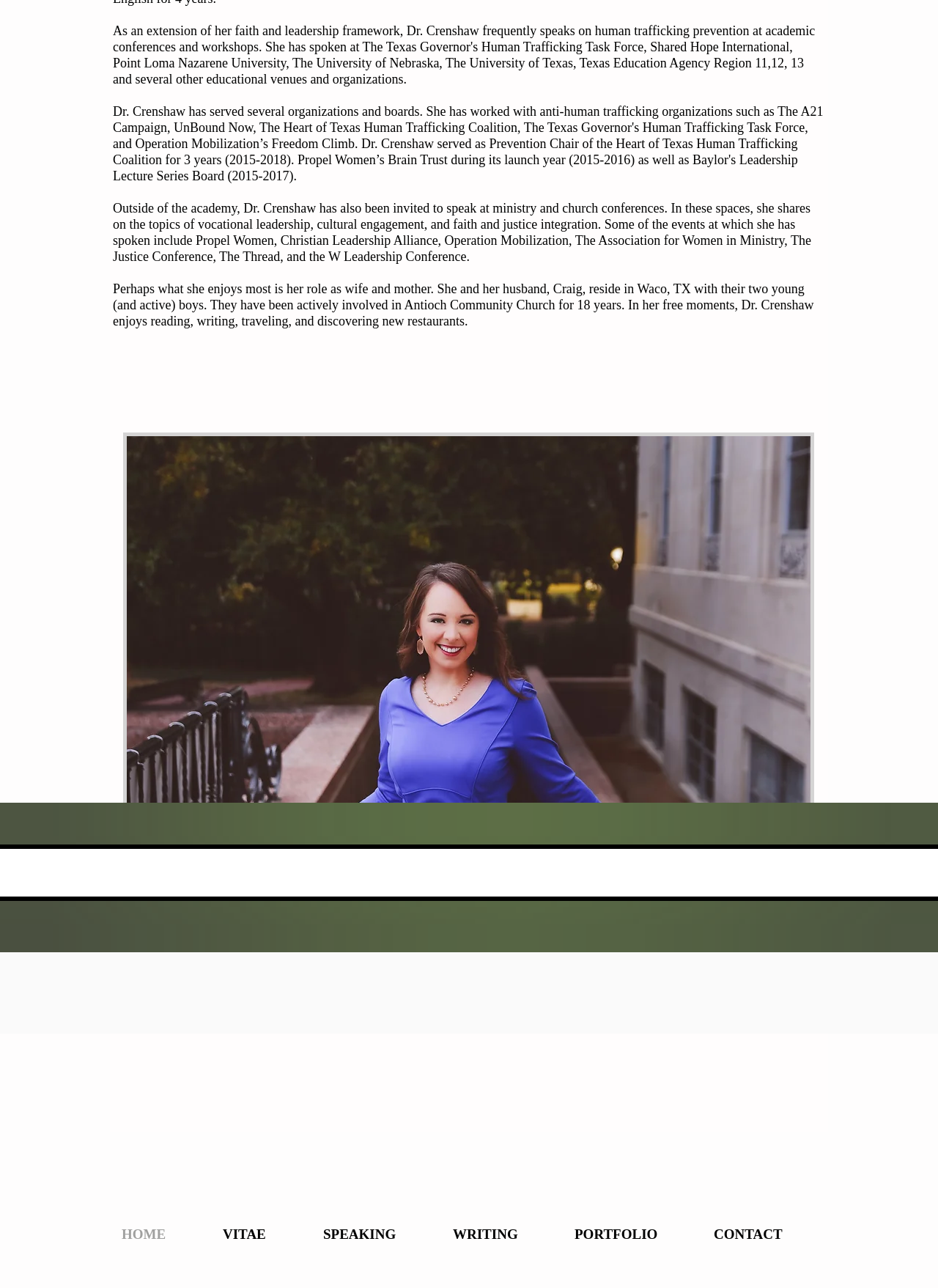Review the image closely and give a comprehensive answer to the question: What is the name of the church Dr. Crenshaw is involved with?

According to the text, Dr. Crenshaw and her husband have been actively involved in Antioch Community Church for 18 years.